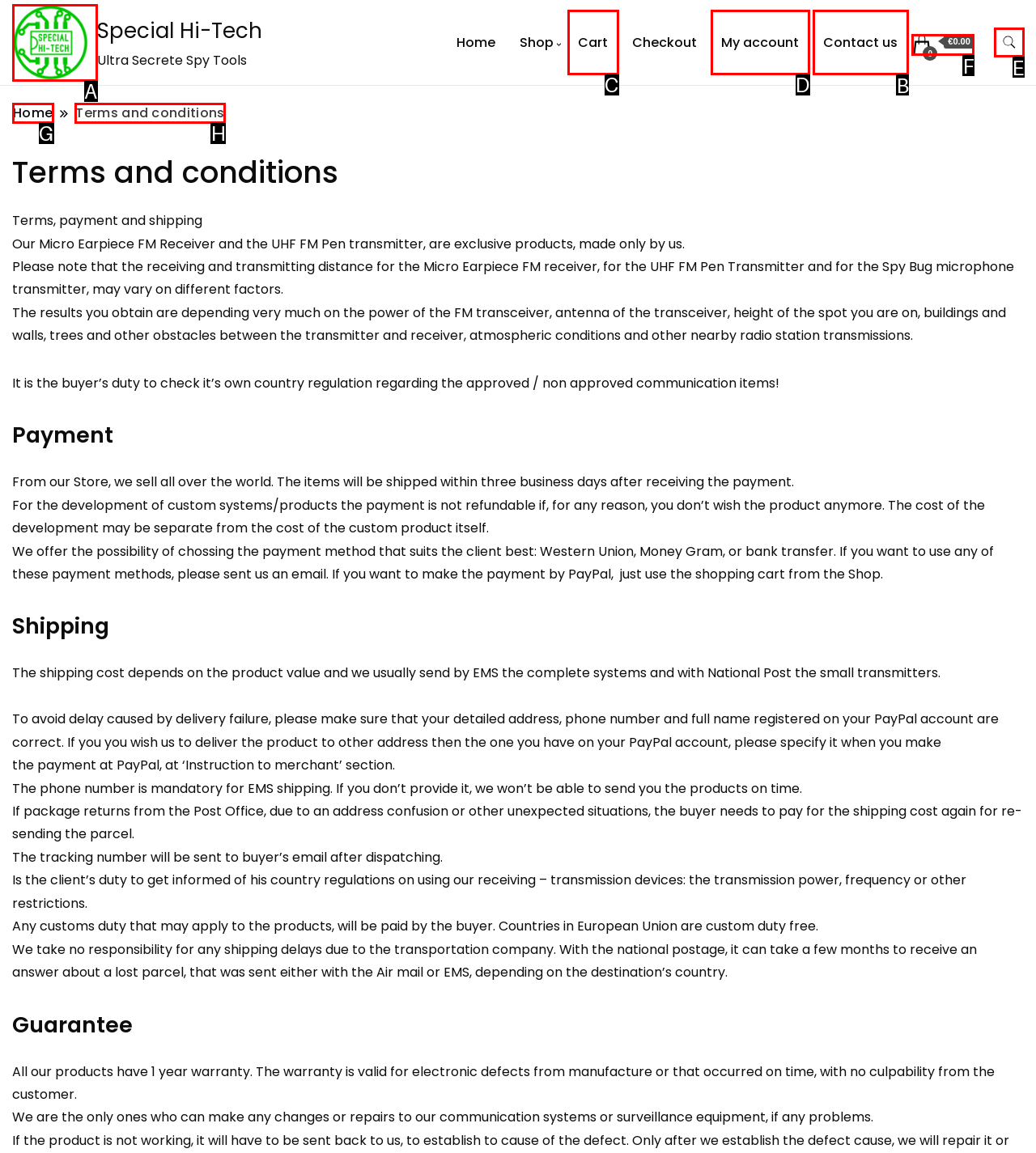What option should I click on to execute the task: Click on the 'Contact us' link? Give the letter from the available choices.

B